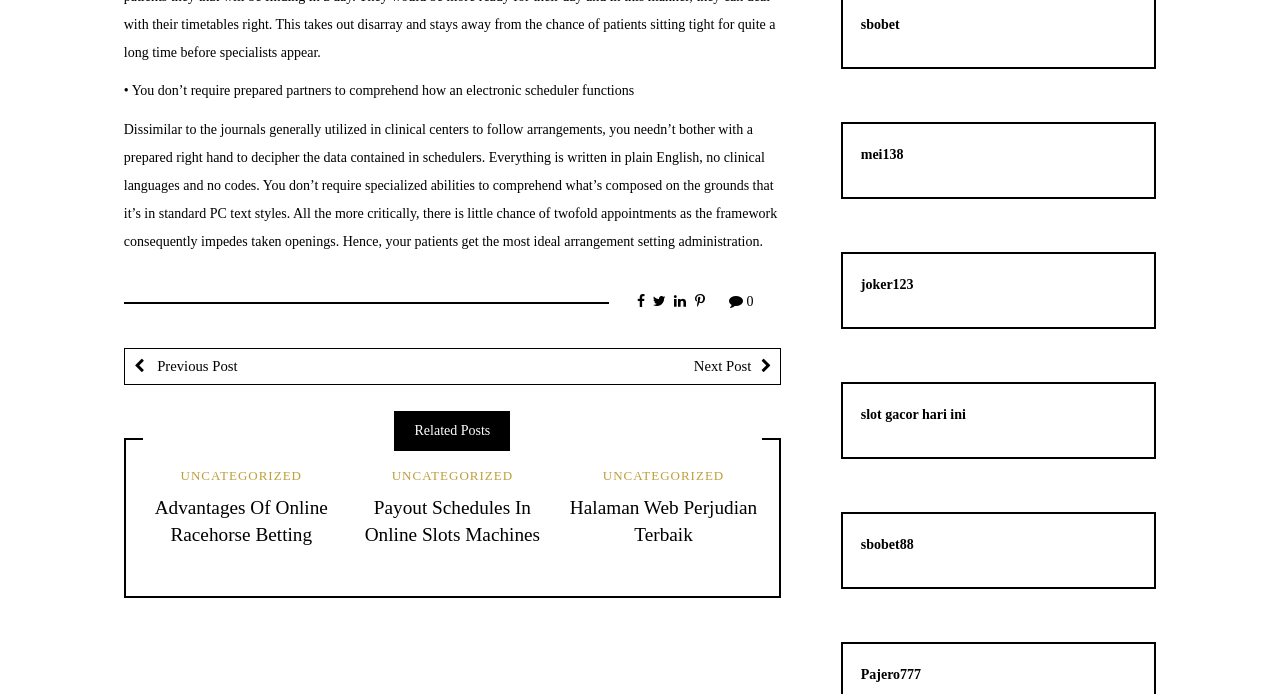Determine the bounding box coordinates of the clickable area required to perform the following instruction: "Click on the 'Next Post' link". The coordinates should be represented as four float numbers between 0 and 1: [left, top, right, bottom].

[0.353, 0.503, 0.609, 0.553]